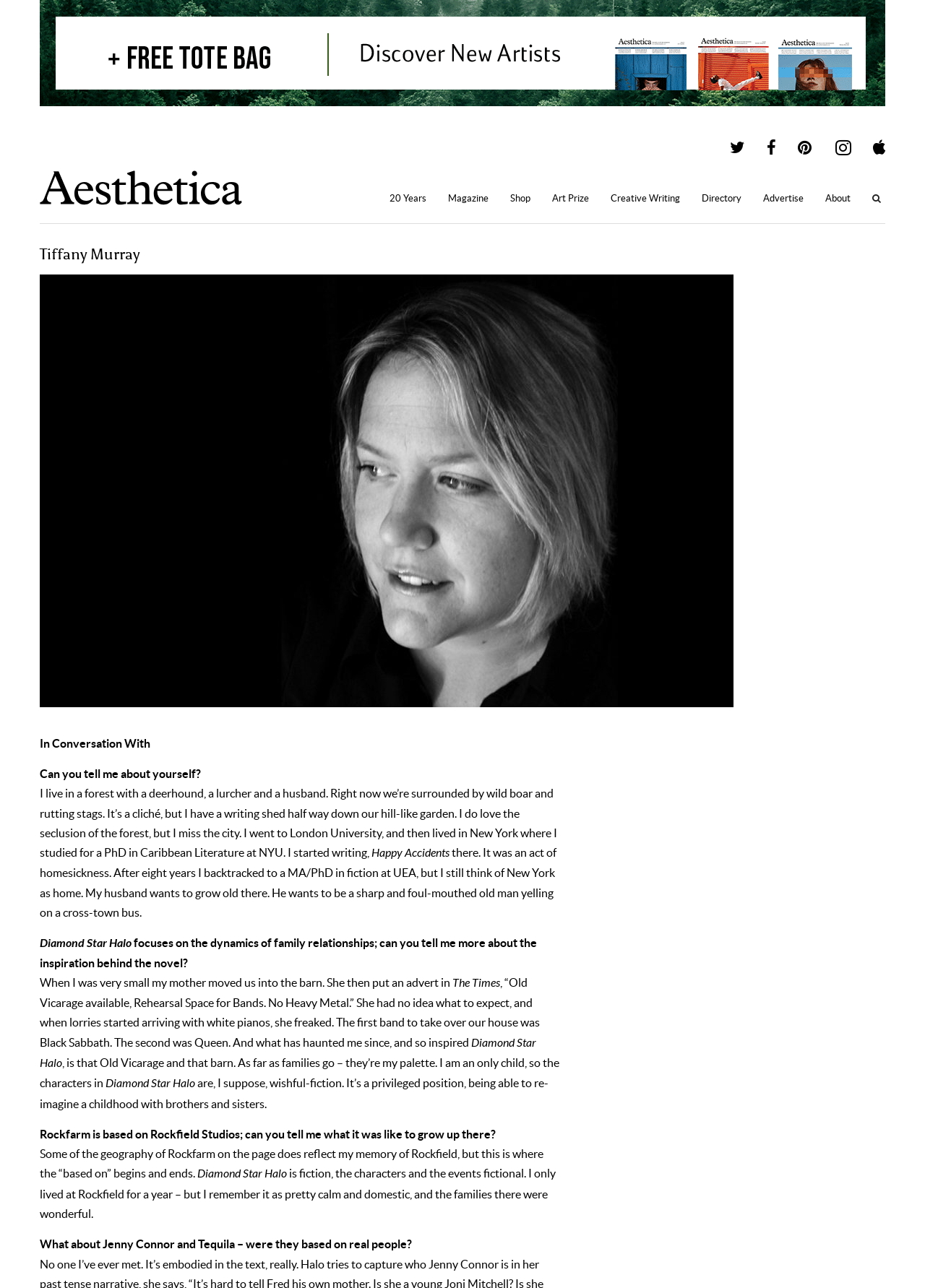Given the element description, predict the bounding box coordinates in the format (top-left x, top-left y, bottom-right x, bottom-right y). Make sure all values are between 0 and 1. Here is the element description: <img src="/wp-content/uploads/2009/12/Tiffany-Murray-c-Fritz-Fryer.jpg" alt="">

[0.043, 0.542, 0.793, 0.551]